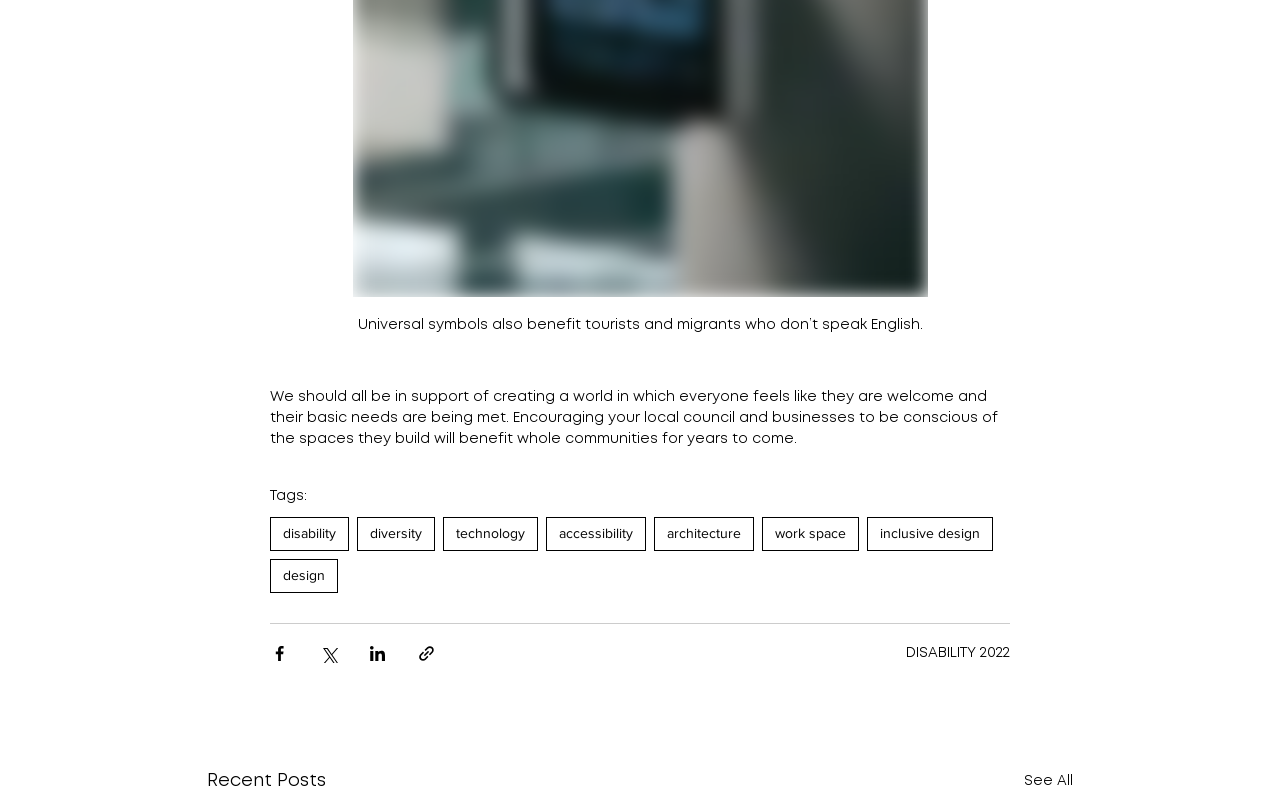What is the main topic of the webpage?
Provide an in-depth and detailed answer to the question.

The webpage seems to be discussing the importance of creating inclusive spaces and encouraging local councils and businesses to be conscious of accessibility. The presence of tags like 'disability', 'diversity', 'accessibility', and 'inclusive design' further supports this conclusion.